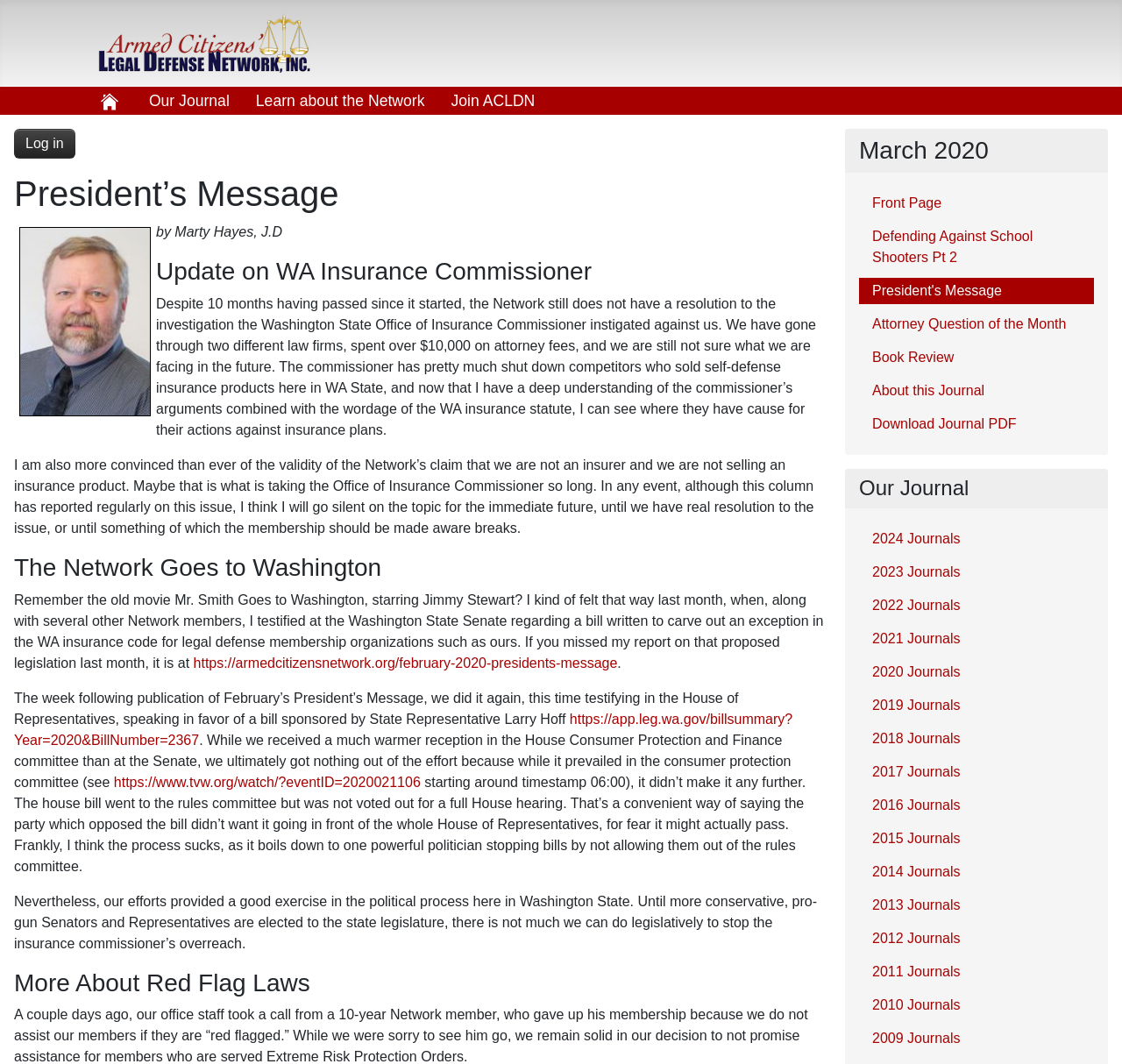Examine the screenshot and answer the question in as much detail as possible: What is the URL of the link to the February 2020 President's Message?

I found the link element with the text 'https://armedcitizensnetwork.org/february-2020-presidents-message' which is a child element of the 'The Network Goes to Washington' heading.